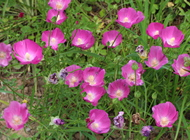Generate a detailed explanation of the scene depicted in the image.

The image showcases a vibrant display of flowers, specifically featuring the striking blooms of *Gladiolus papilio*. This plant, belonging to the Iridaceae family, is characterized by its delicate, purplish flowers that bloom in late summer. The flowers are notable for their bright pink petals, which create a captivating contrast against the lush green foliage surrounding them. Typically reaching a height of 24 inches, *Gladiolus papilio* thrives in USDA hardiness zones 7 to 11. The image captures the beauty and charm of these perennial plants, which are often confused with hybrids in the nursery trade. The variety depicted here adds a lively touch to any garden setting, reflecting the creator's passion for cultivating seeds and nurturing plants.